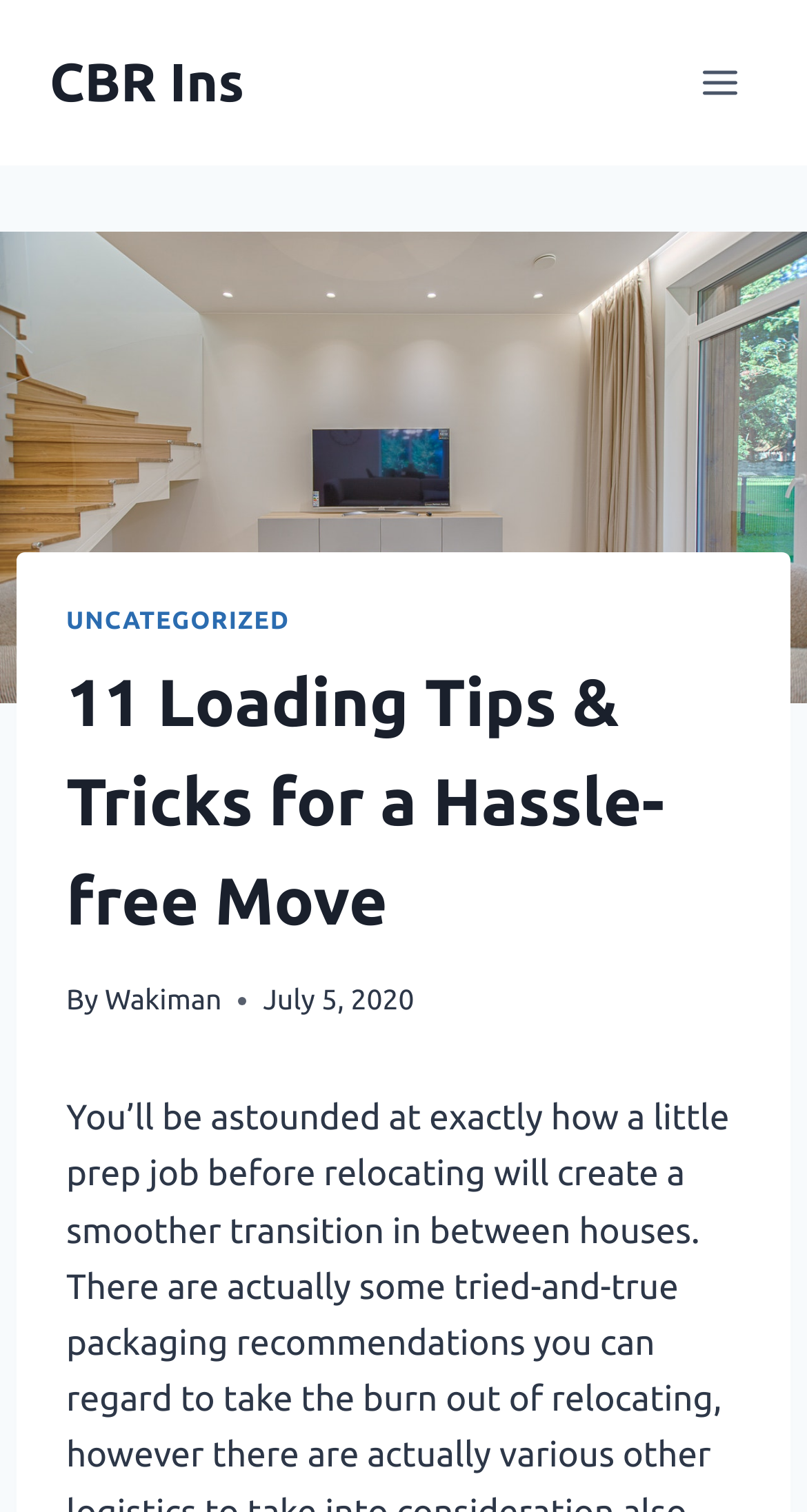Identify the bounding box coordinates for the UI element described as follows: Find an agent. Use the format (top-left x, top-left y, bottom-right x, bottom-right y) and ensure all values are floating point numbers between 0 and 1.

None